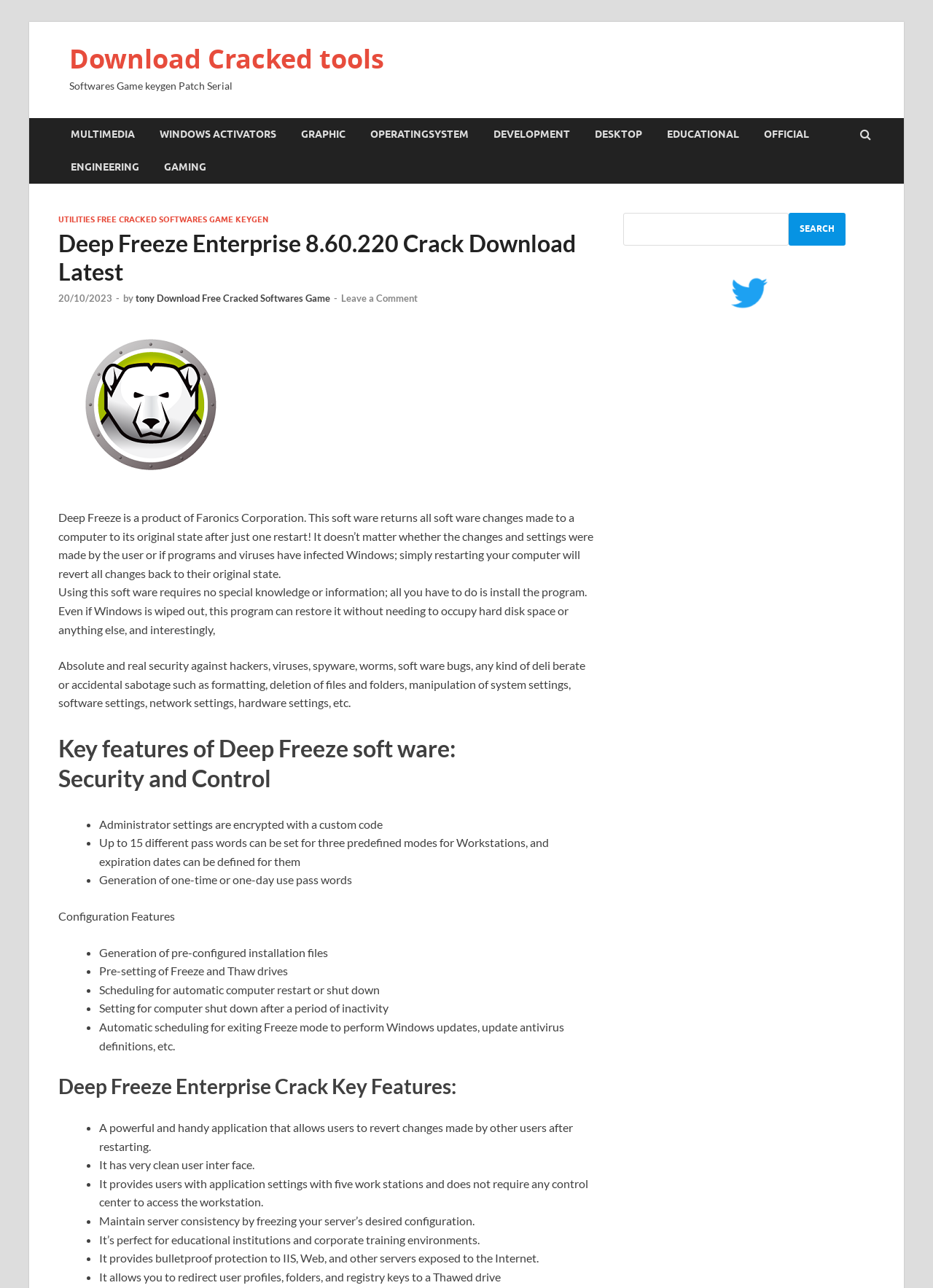Identify the bounding box coordinates of the region I need to click to complete this instruction: "Share".

None